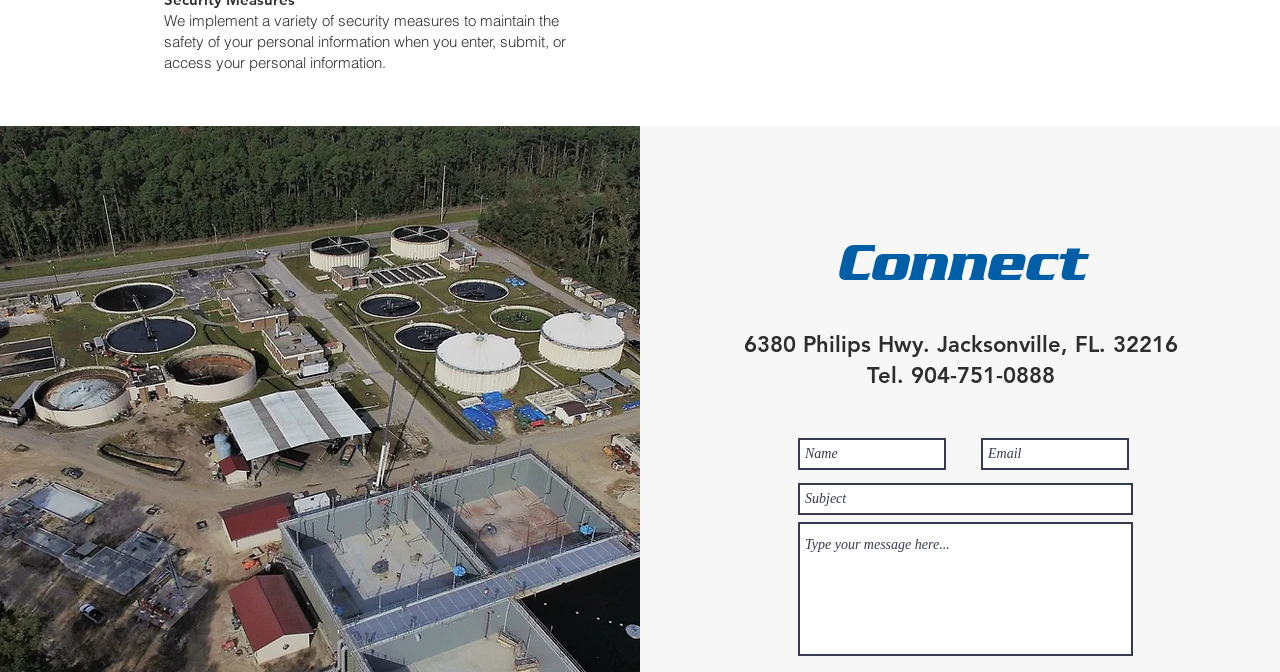What is the address of the location?
Please give a detailed answer to the question using the information shown in the image.

I found the address by looking at the static text element that contains the address information, which is '6380 Philips Hwy. Jacksonville, FL. 32216'.